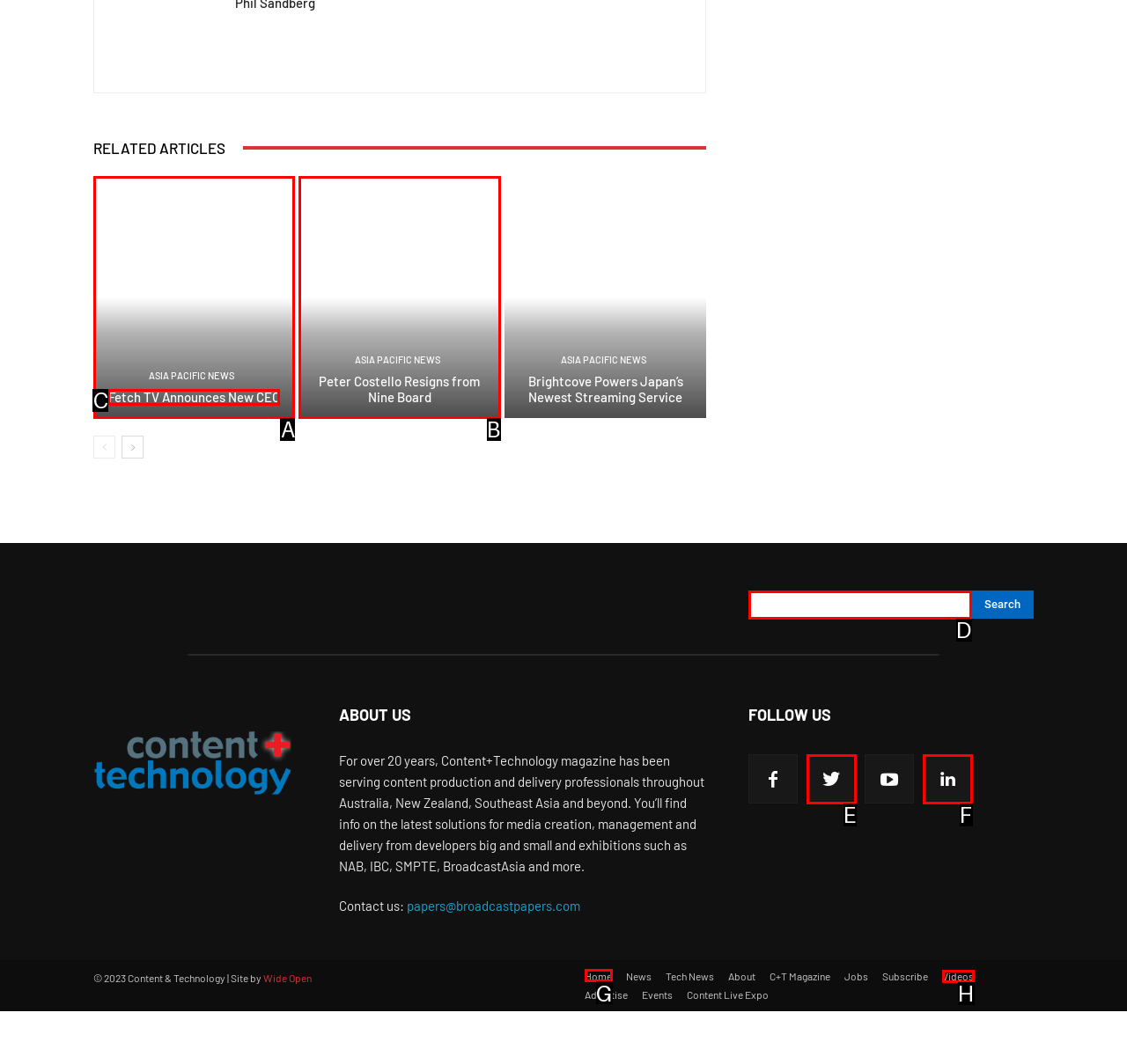Determine which UI element you should click to perform the task: Visit the home page
Provide the letter of the correct option from the given choices directly.

G